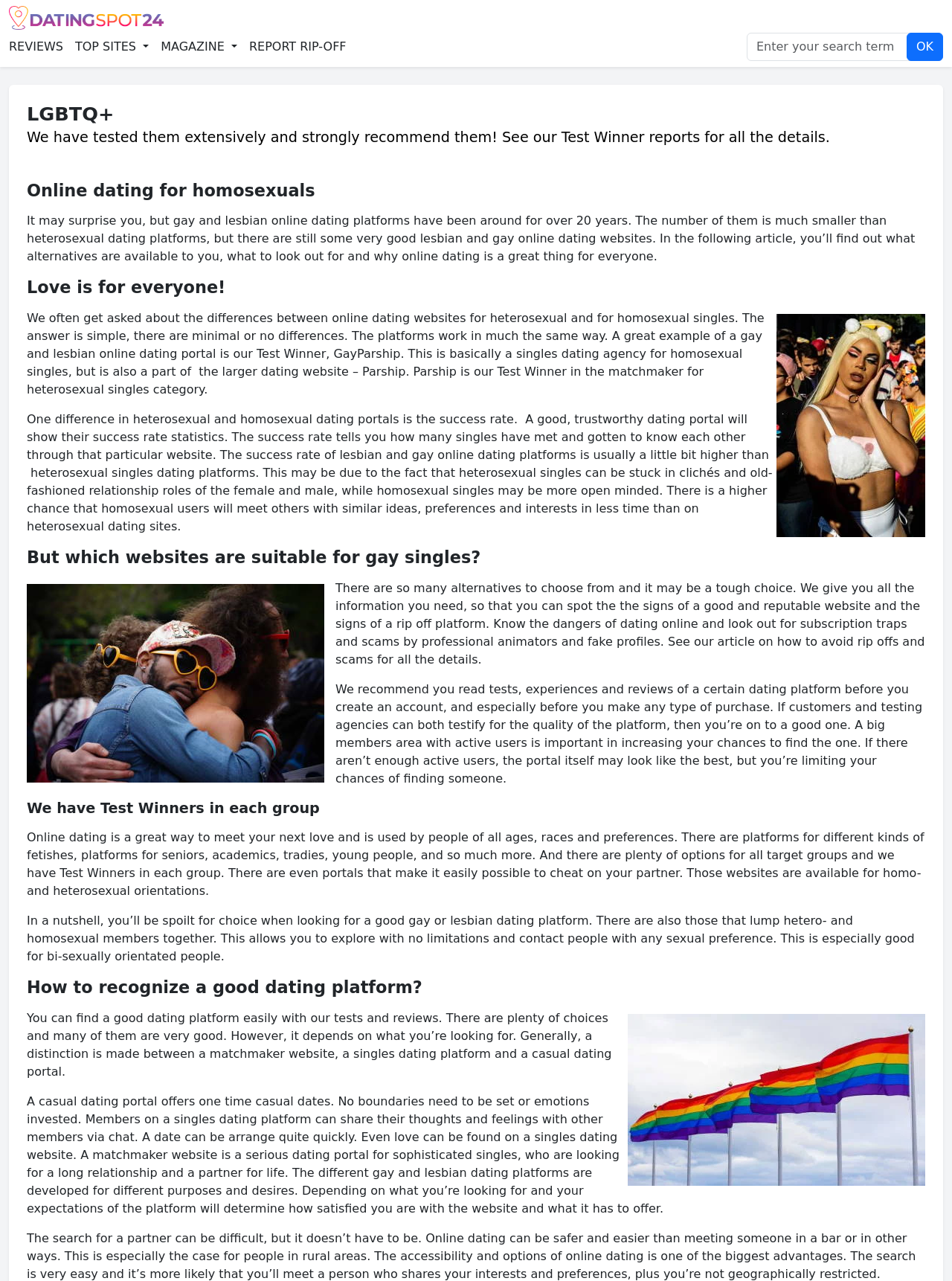What is the name of the recommended dating platform mentioned on this webpage?
Look at the image and answer the question using a single word or phrase.

GayParship